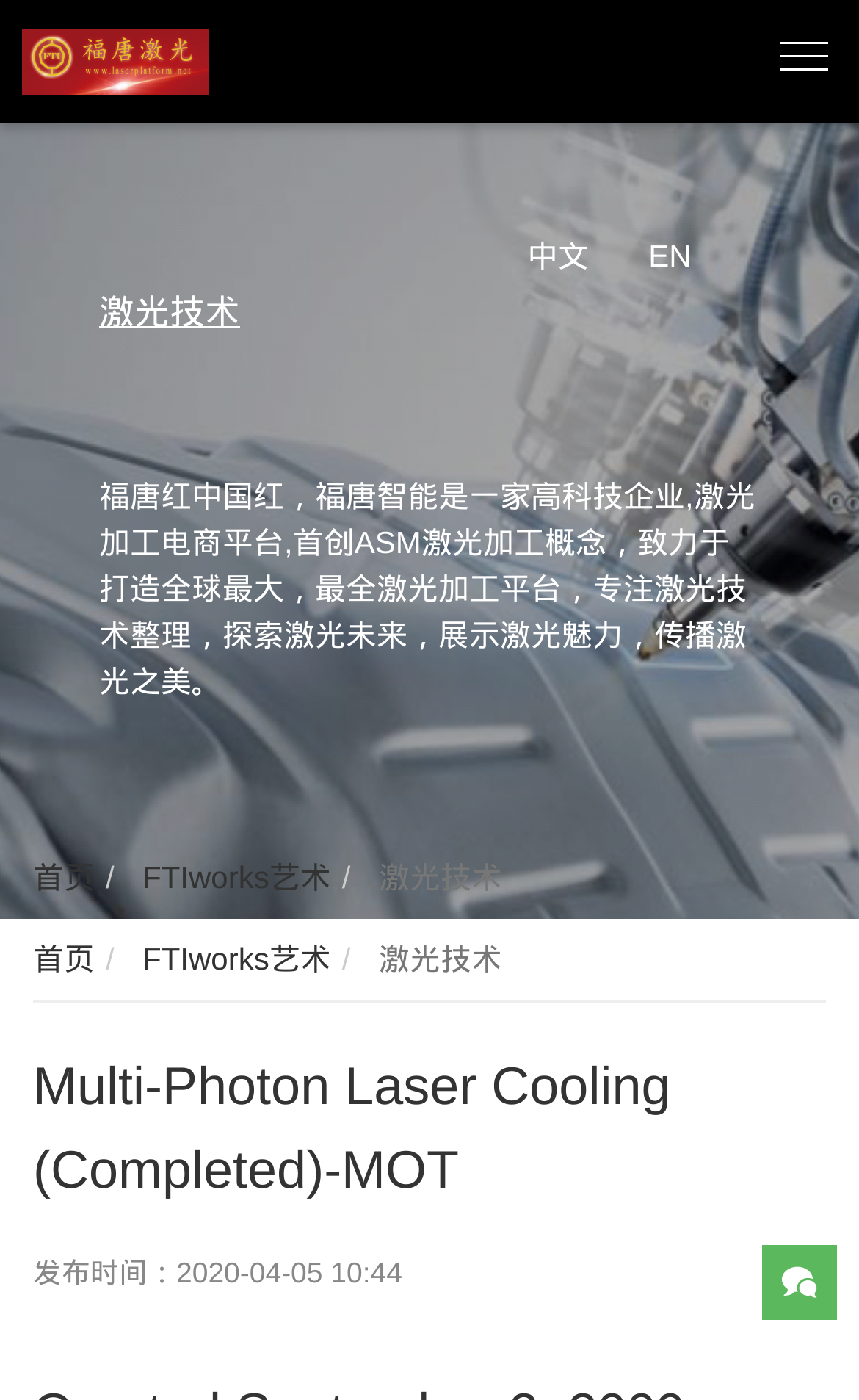How many languages are available on this website?
Could you answer the question with a detailed and thorough explanation?

From the webpage, we can see two language options, '中文' and 'EN', which indicates that the website is available in two languages.